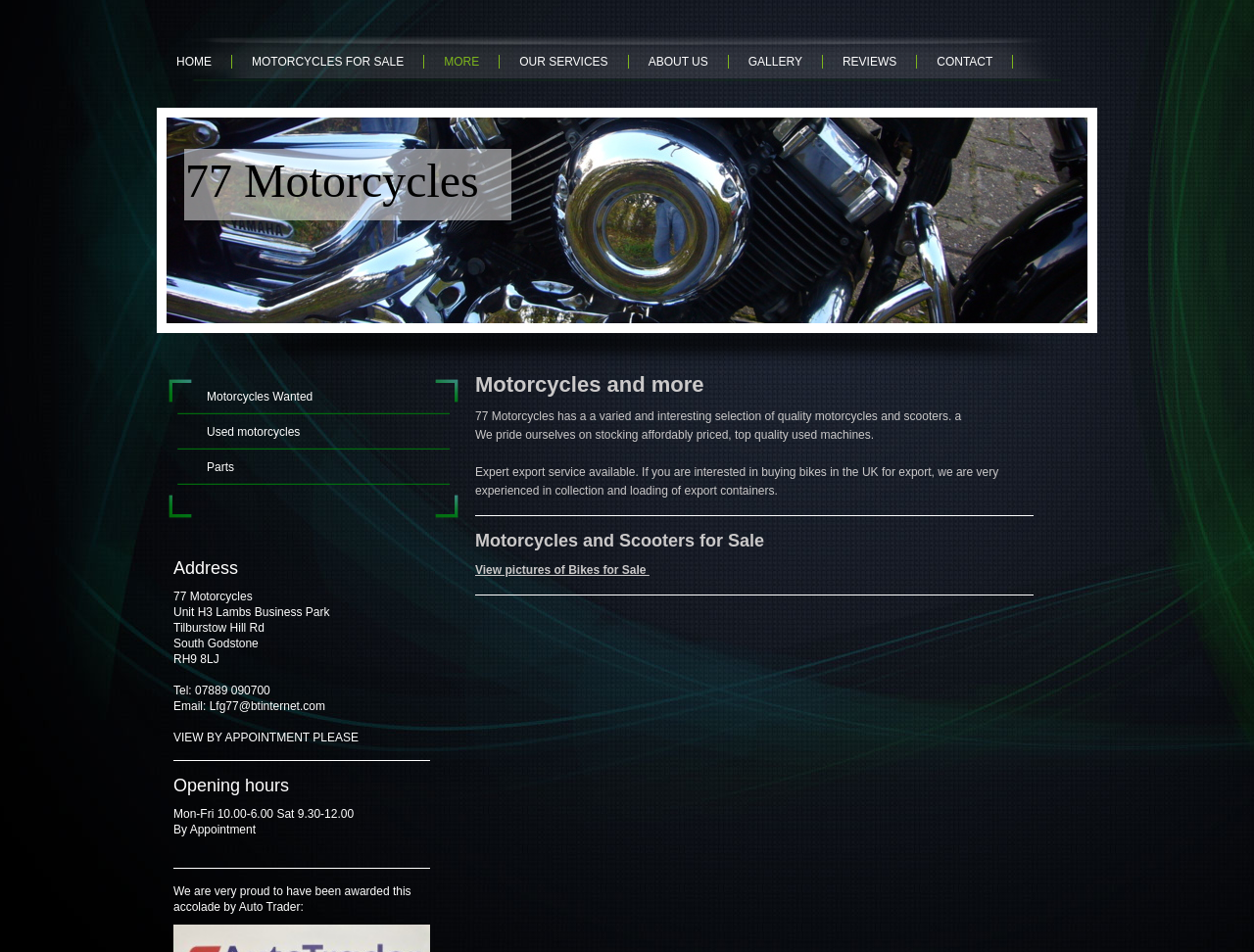What is the address of the dealership?
Look at the image and respond with a one-word or short phrase answer.

Unit H3 Lambs Business Park, Tilburstow Hill Rd, South Godstone, RH9 8LJ